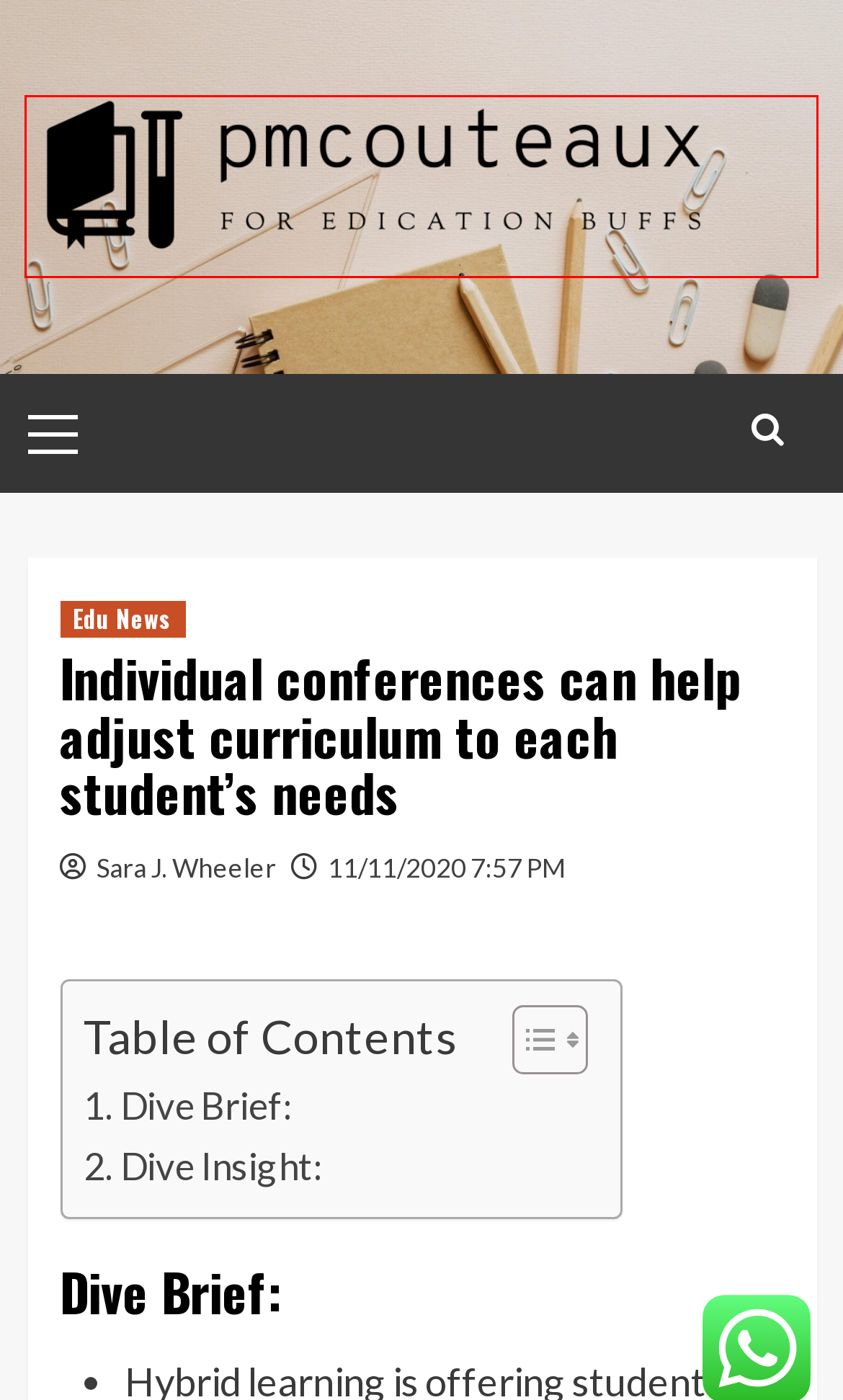Given a screenshot of a webpage with a red bounding box highlighting a UI element, choose the description that best corresponds to the new webpage after clicking the element within the red bounding box. Here are your options:
A. Edu News – pmcouteaux
B. Poverty And Education Paper Topics – pmcouteaux
C. Eec1200 Syllebus Early Childhood Education – pmcouteaux
D. November 2020 – pmcouteaux
E. pmcouteaux – For edication buffs
F. 14/05/2024 9:21 PM – pmcouteaux
G. 07/05/2024 2:42 AM – pmcouteaux
H. Sara J. Wheeler – pmcouteaux

E